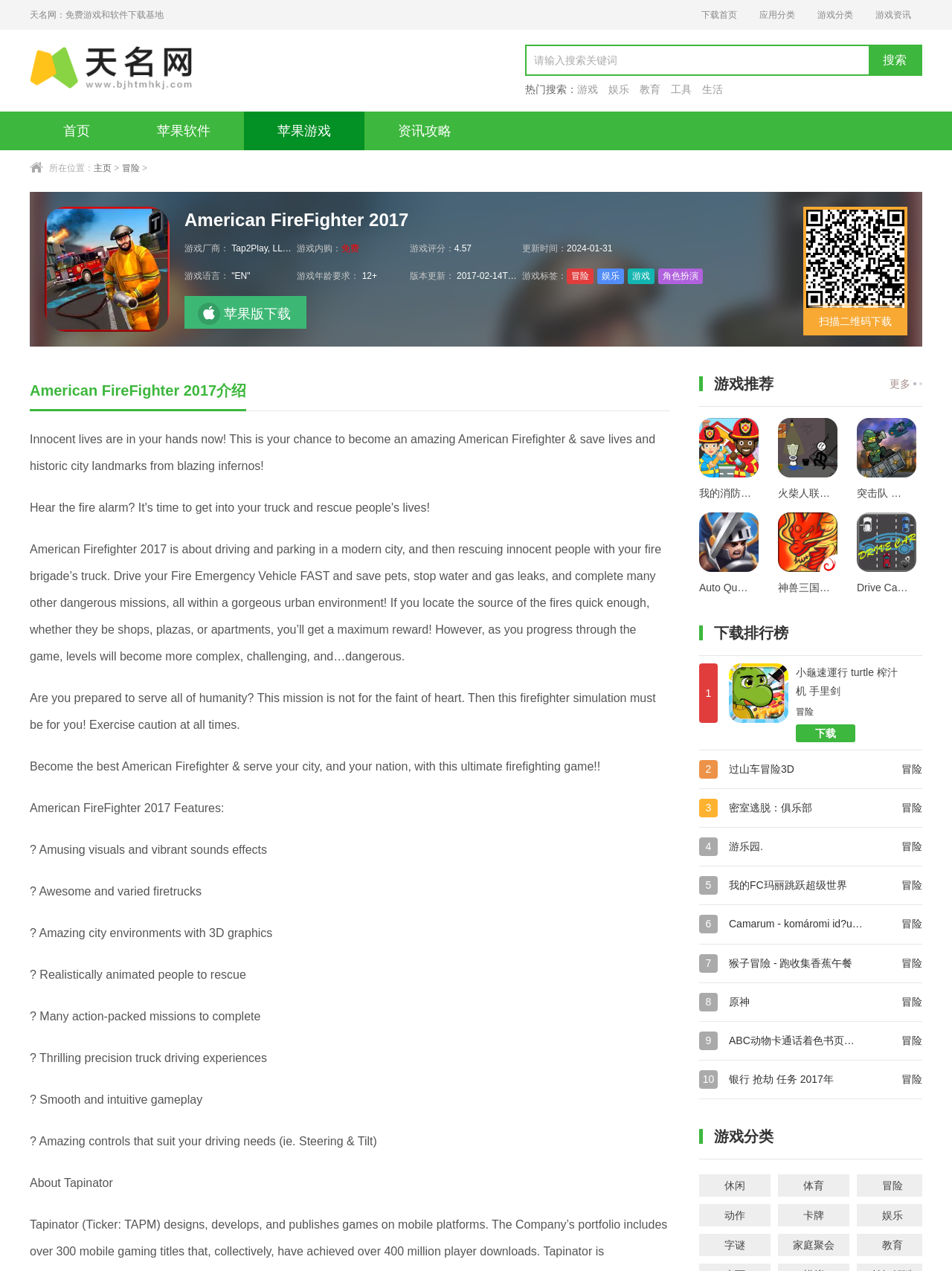Please locate the bounding box coordinates of the element that should be clicked to achieve the given instruction: "search for a game".

[0.553, 0.036, 0.912, 0.059]